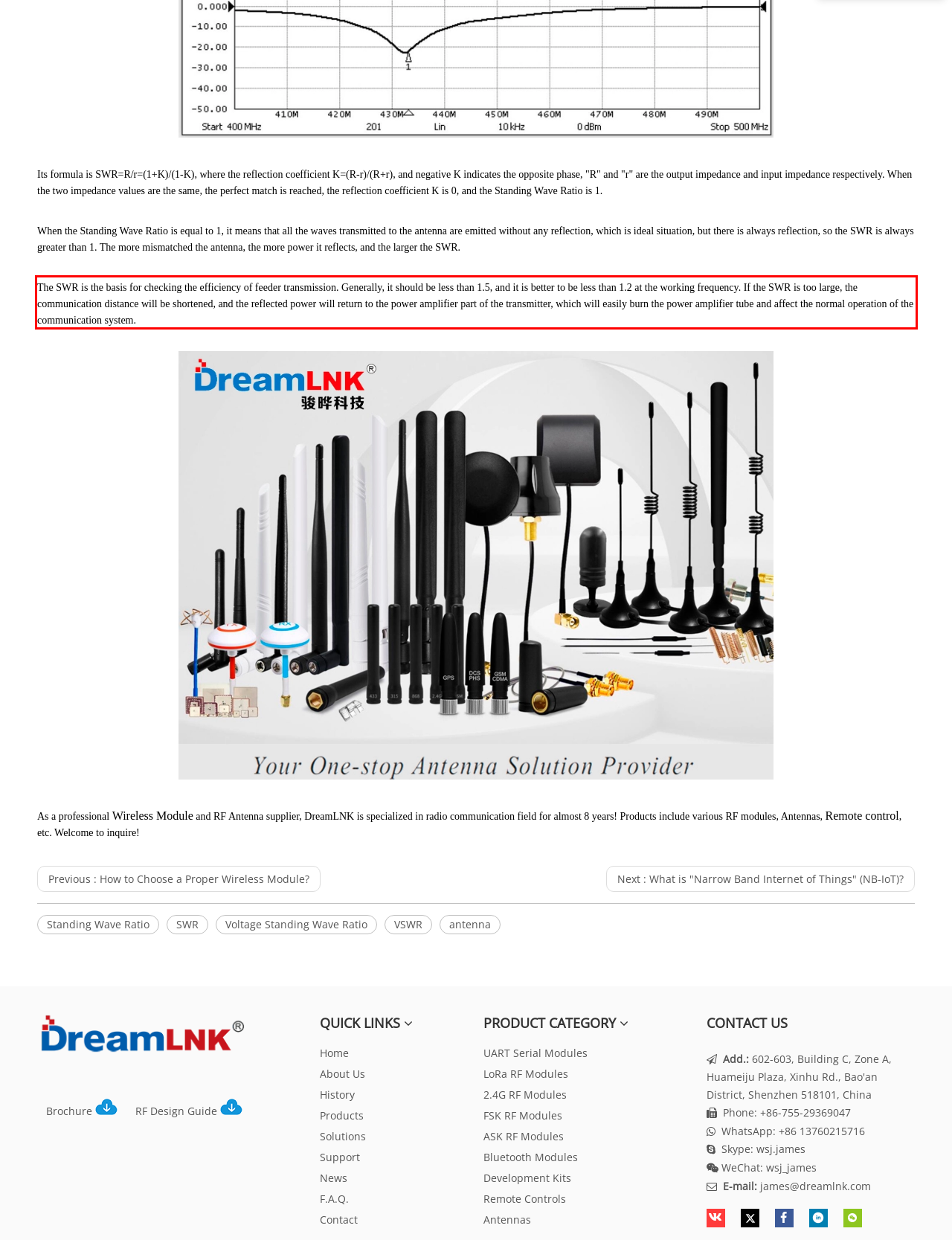Within the screenshot of the webpage, locate the red bounding box and use OCR to identify and provide the text content inside it.

The SWR is the basis for checking the efficiency of feeder transmission. Generally, it should be less than 1.5, and it is better to be less than 1.2 at the working frequency. If the SWR is too large, the communication distance will be shortened, and the reflected power will return to the power amplifier part of the transmitter, which will easily burn the power amplifier tube and affect the normal operation of the communication system.